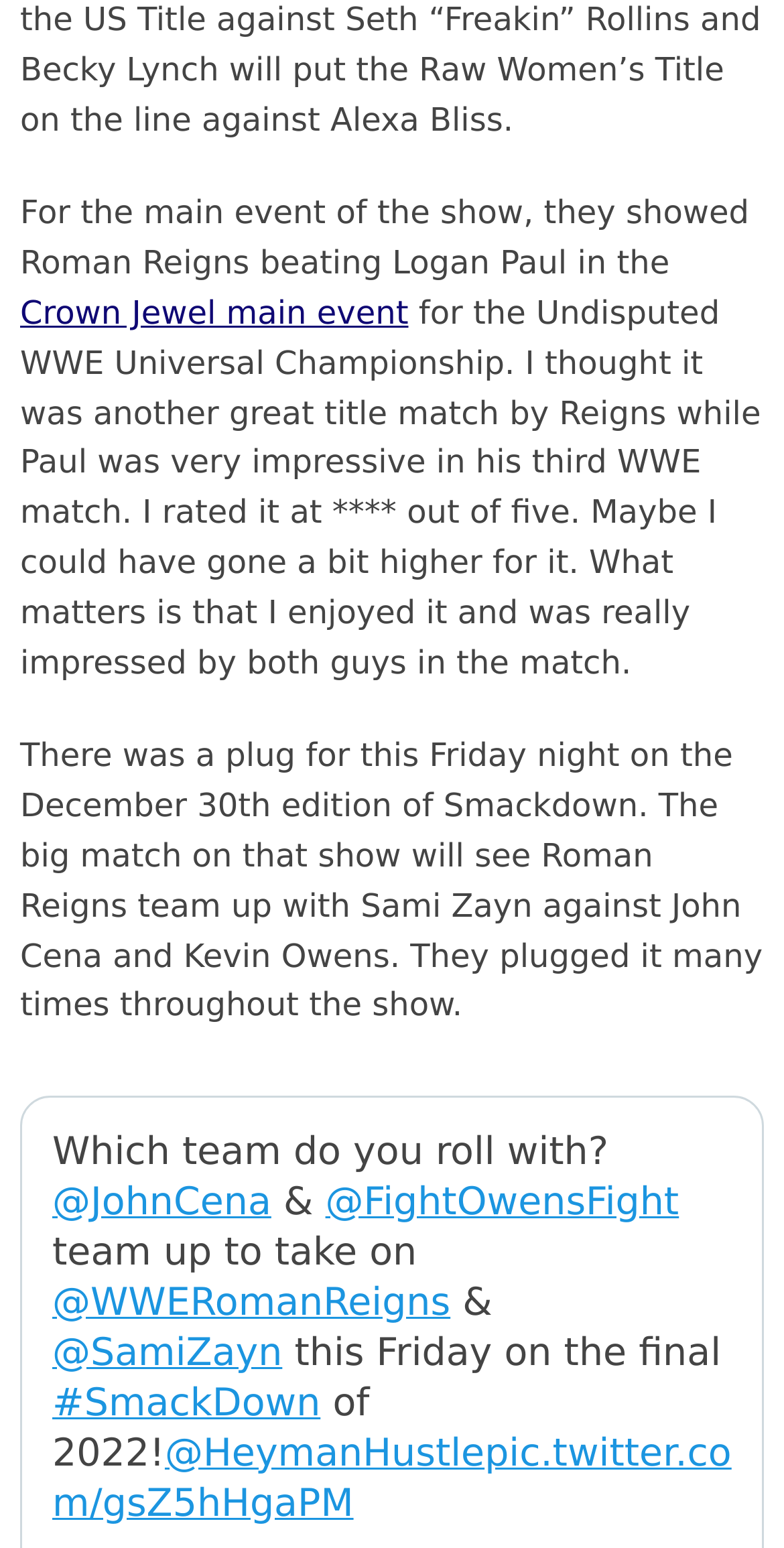Respond with a single word or short phrase to the following question: 
Who is teaming up with Roman Reigns on Smackdown?

Sami Zayn